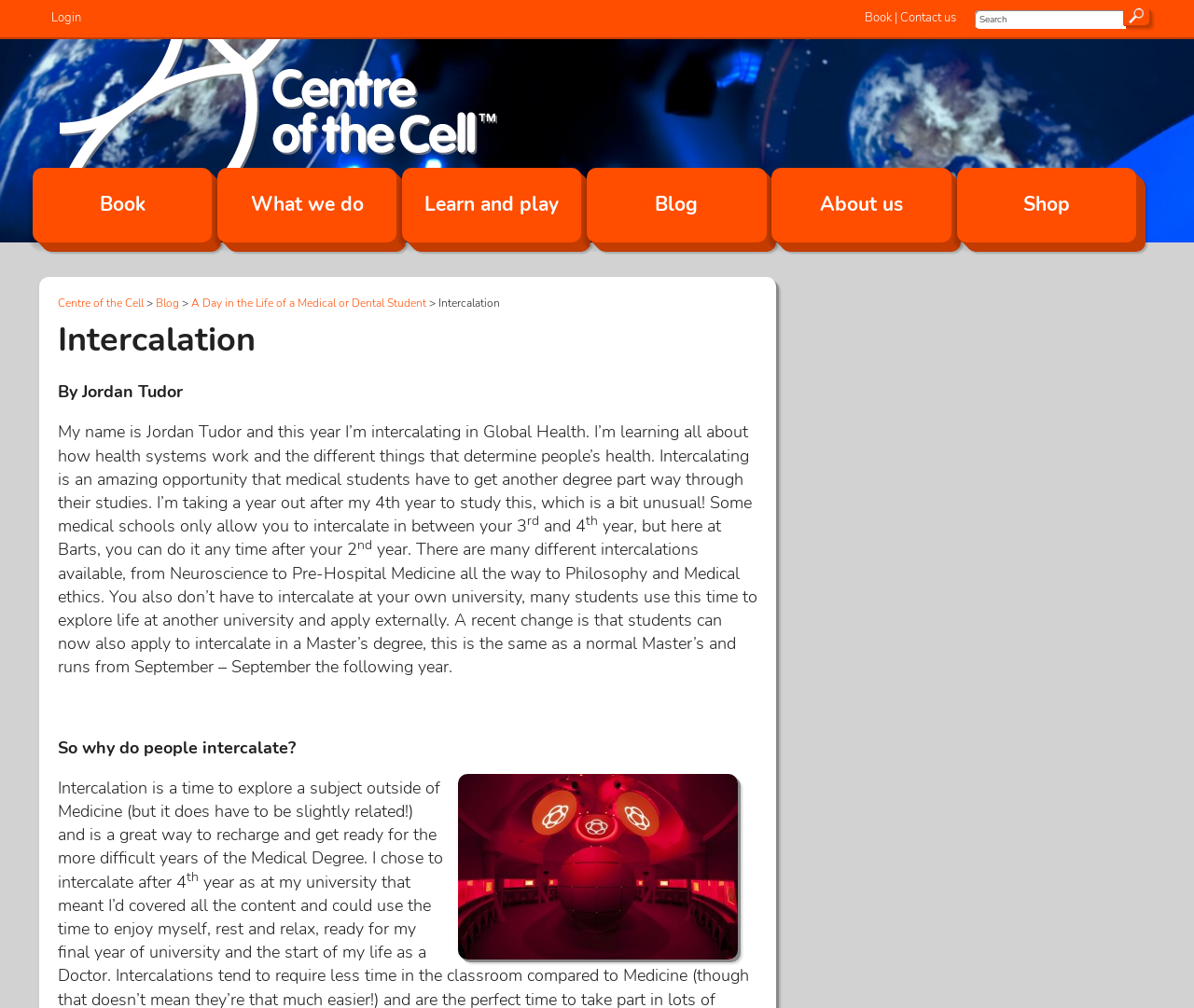What is Jordan Tudor intercalating in?
Please answer the question with as much detail and depth as you can.

According to the webpage, Jordan Tudor is intercalating in Global Health, which is mentioned in the text 'My name is Jordan Tudor and this year I’m intercalating in Global Health.'